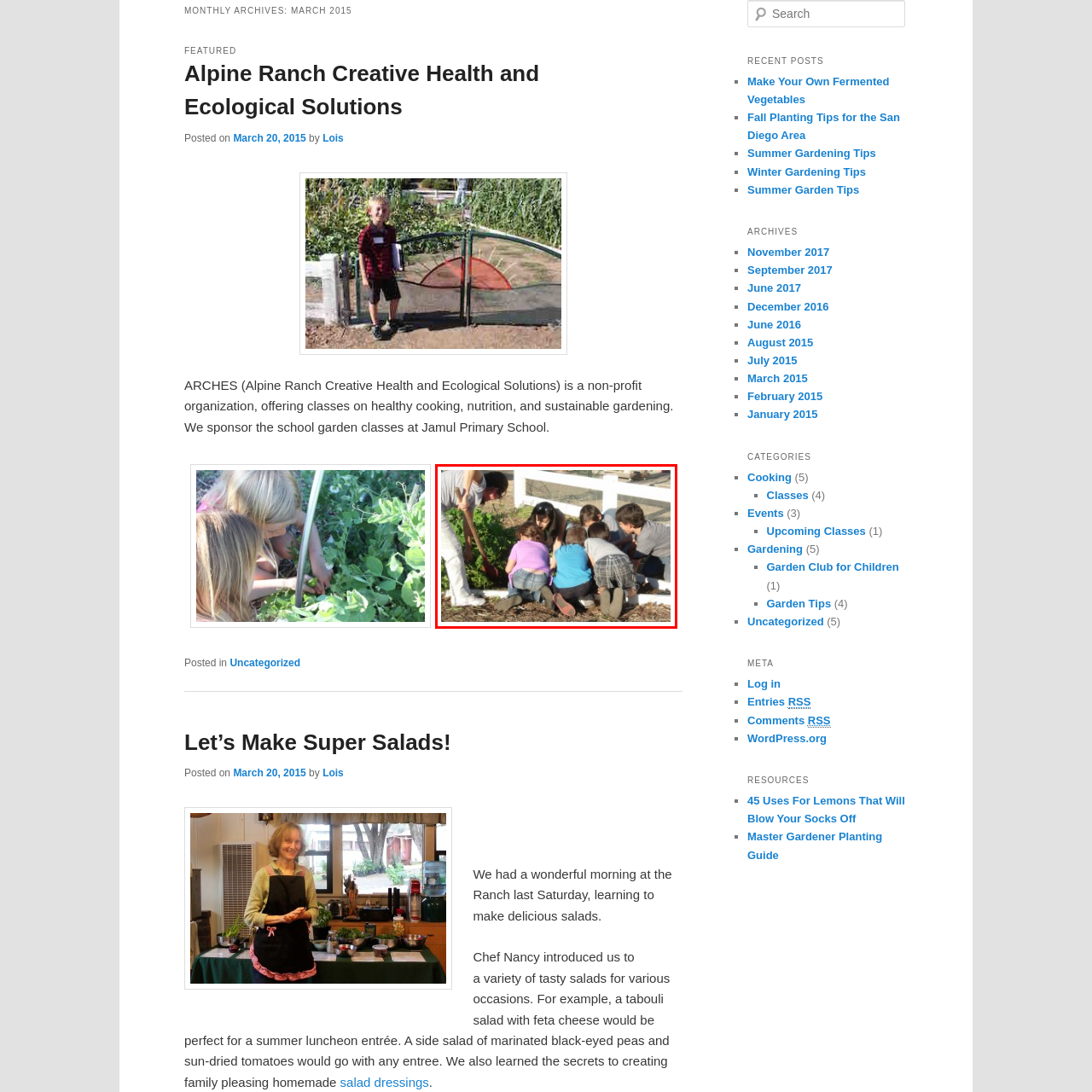Provide an in-depth caption for the image inside the red boundary.

The image captures a lively scene in a community garden, where a group of children is enthusiastically engaged in gardening activities. They gather closely around a patch of plants, immersed in an educational gardening experience. A mentor or adult, actively participating, uses a digging tool to assist the children in their efforts. The children, dressed in casual clothing, display a variety of expressions ranging from curiosity to joy as they learn about planting and caring for the garden. The white fence in the background frames this vibrant activity, highlighting the connection between nature and community learning experiences. Overall, this image beautifully illustrates the spirit of teamwork and hands-on education in gardening.